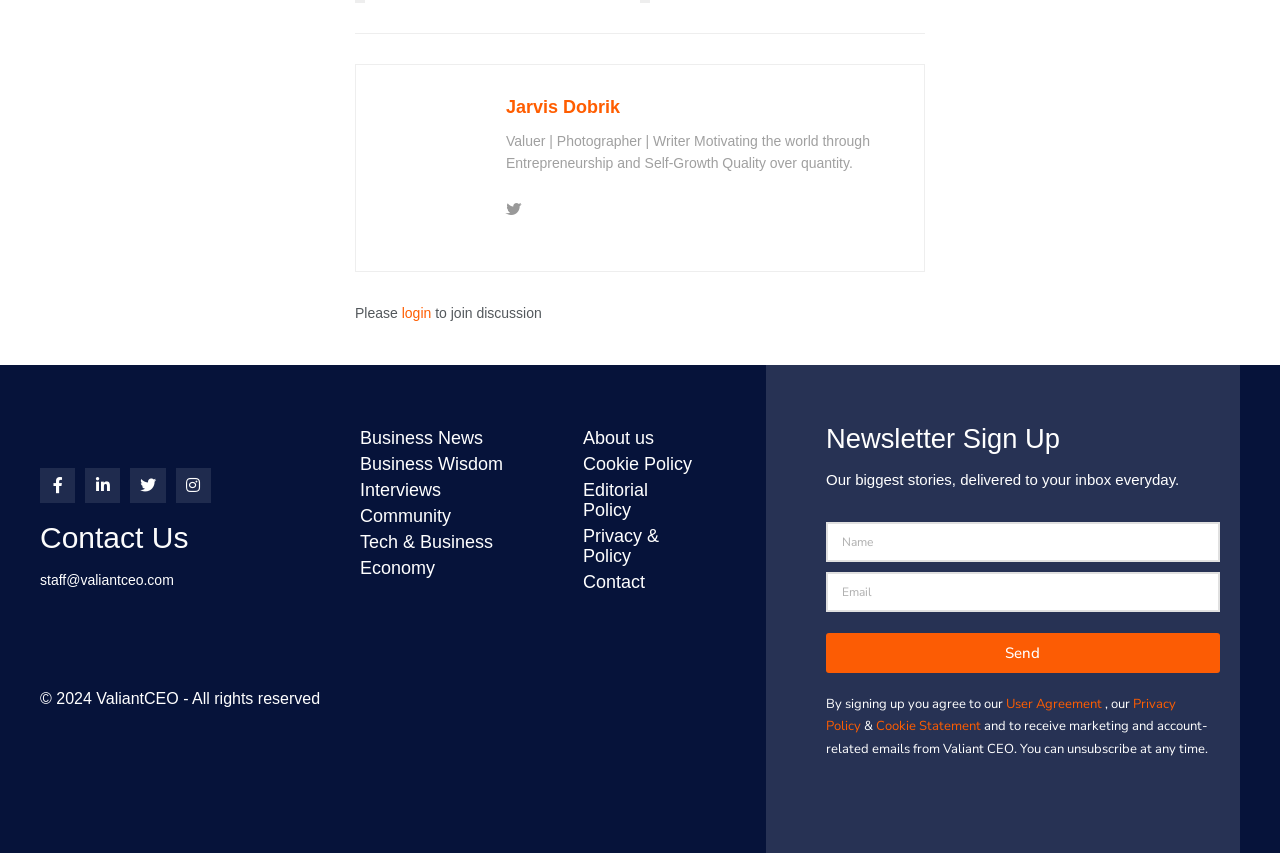What are the social media platforms linked on the webpage?
Answer the question with as much detail as possible.

The webpage has links to various social media platforms, including Facebook, LinkedIn, Twitter, and Instagram, which are represented by their respective icons.